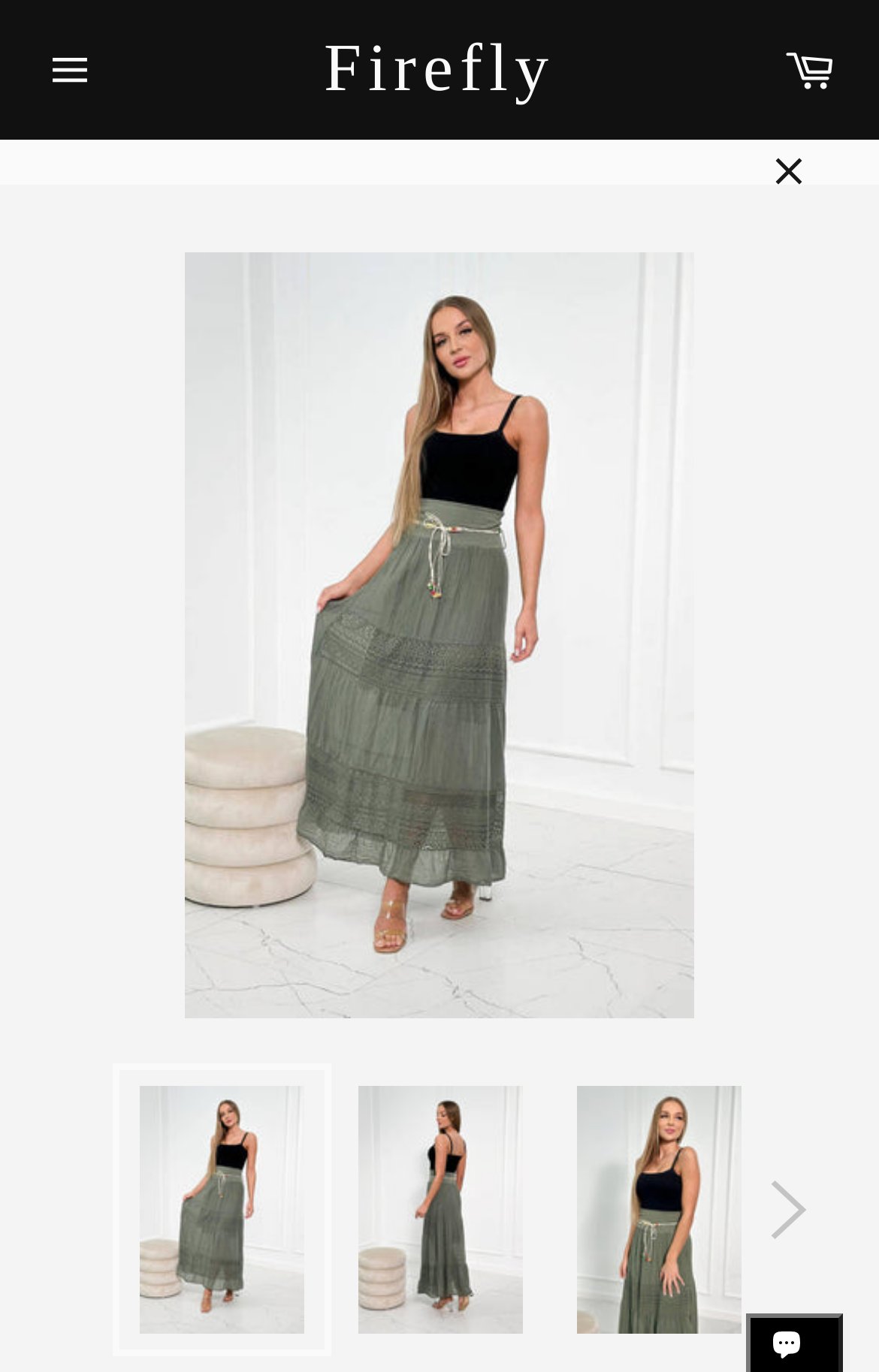Please identify the coordinates of the bounding box for the clickable region that will accomplish this instruction: "Explore Wardrobe".

[0.867, 0.016, 0.974, 0.085]